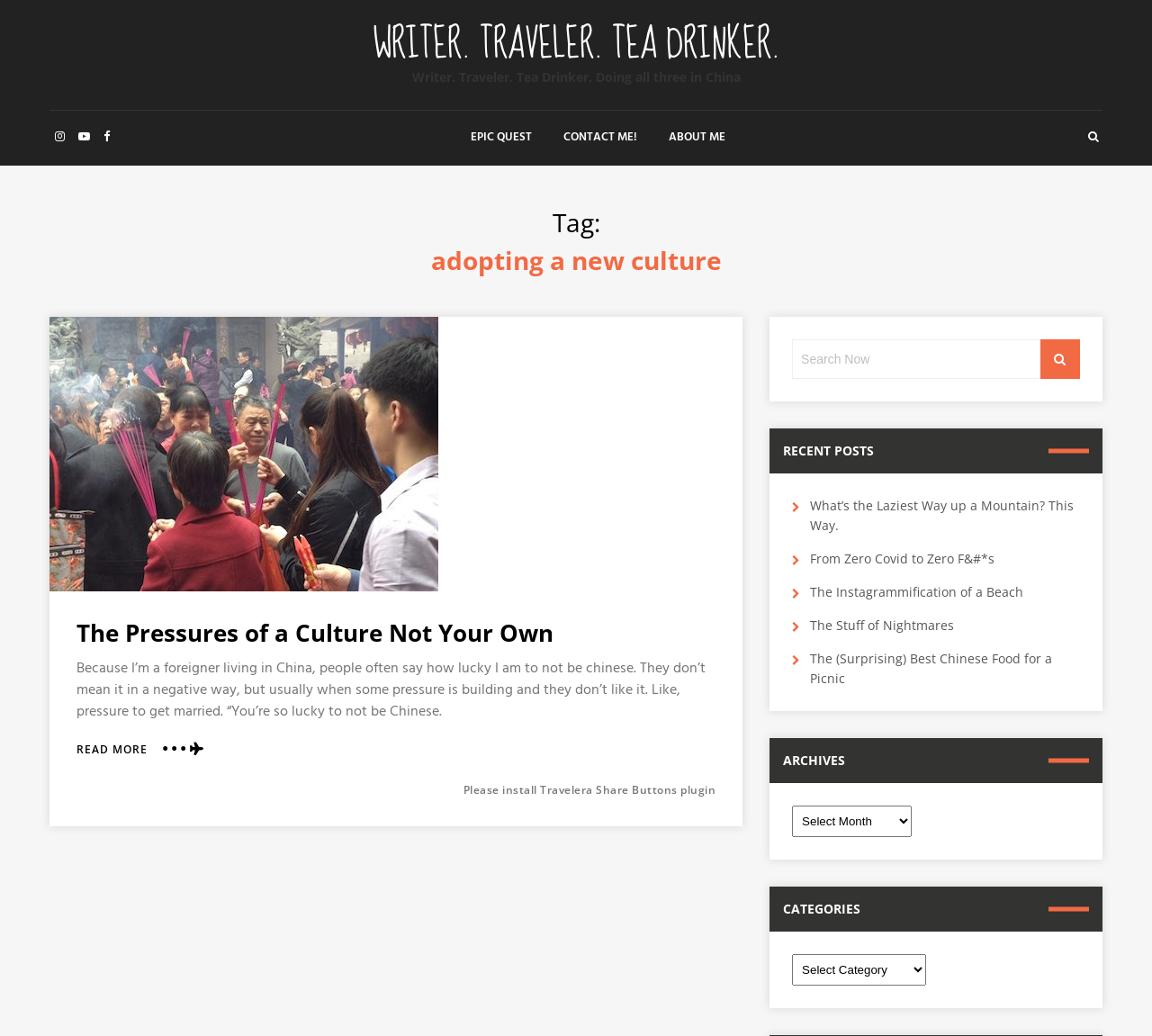Specify the bounding box coordinates of the area to click in order to follow the given instruction: "Click on the 'INSTAGRAM' link."

[0.043, 0.107, 0.061, 0.159]